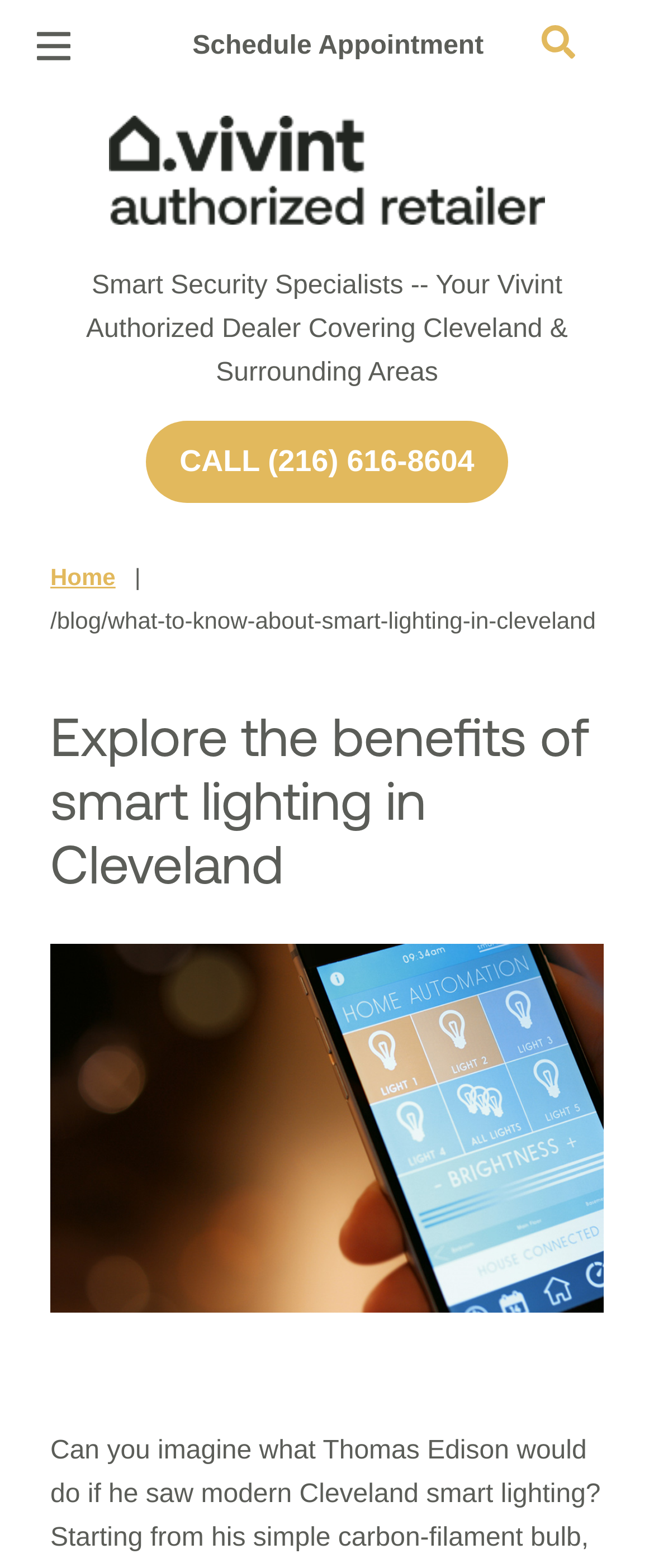What is the topic of the webpage?
Answer the question with a thorough and detailed explanation.

I found the topic of the webpage to be 'Smart Lighting' as it is mentioned in the text 'Explore the benefits of smart lighting in Cleveland' and the webpage seems to be discussing the benefits of smart lighting in Cleveland.